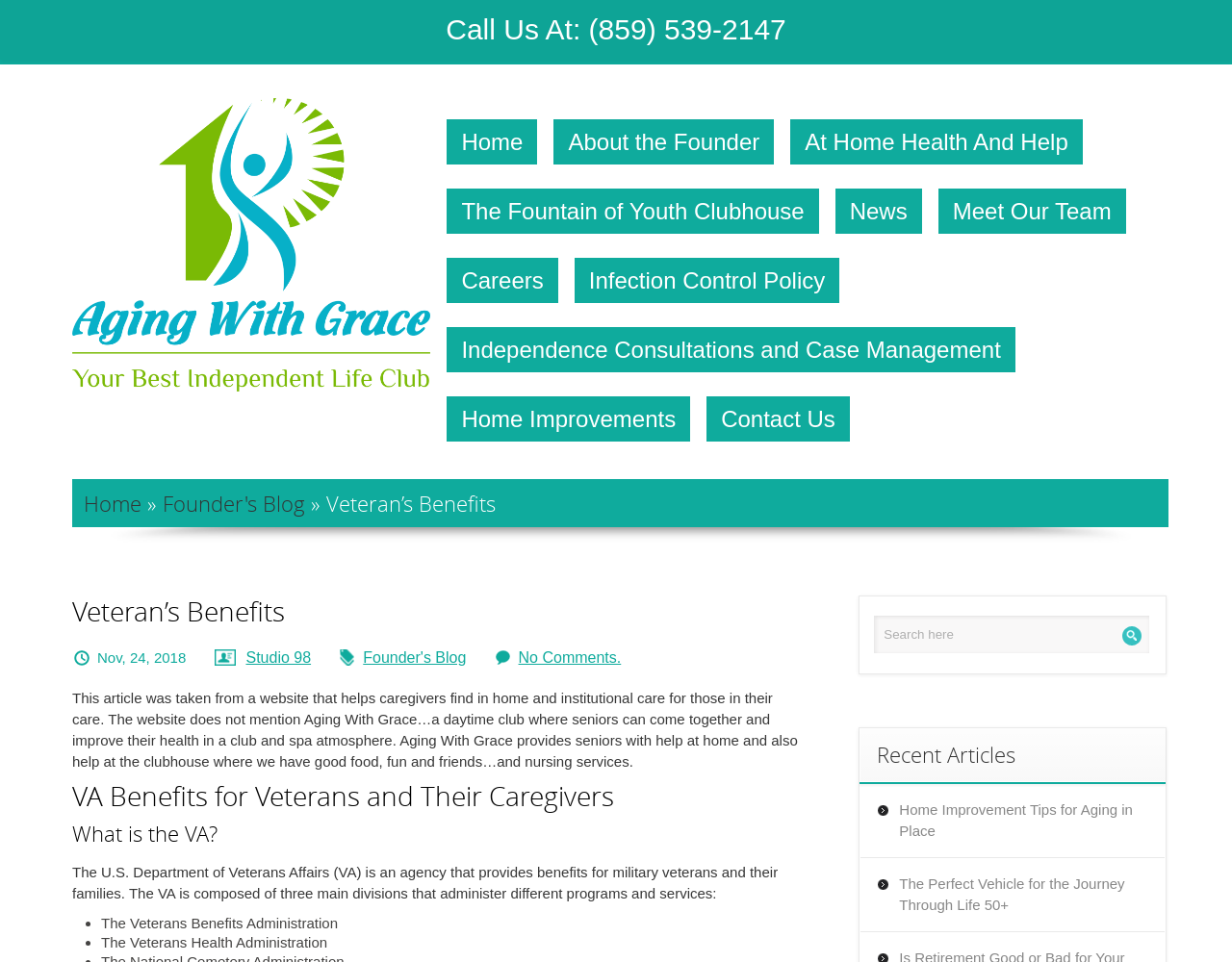Find the bounding box coordinates of the area that needs to be clicked in order to achieve the following instruction: "Click the Aging With Grace logo". The coordinates should be specified as four float numbers between 0 and 1, i.e., [left, top, right, bottom].

[0.059, 0.245, 0.35, 0.262]